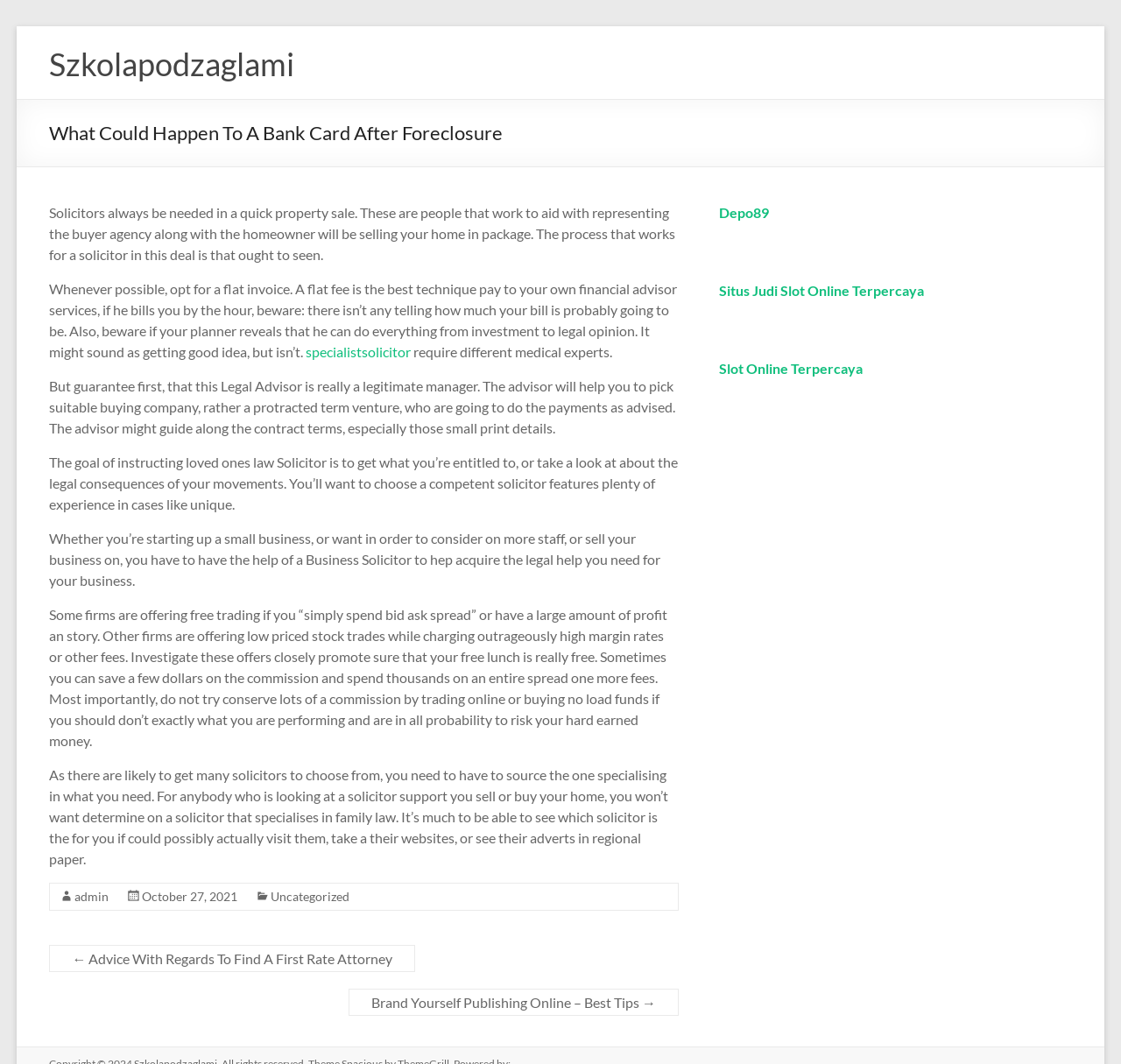Could you provide the bounding box coordinates for the portion of the screen to click to complete this instruction: "Go to 'Advice With Regards To Find A First Rate Attorney'"?

[0.044, 0.888, 0.371, 0.914]